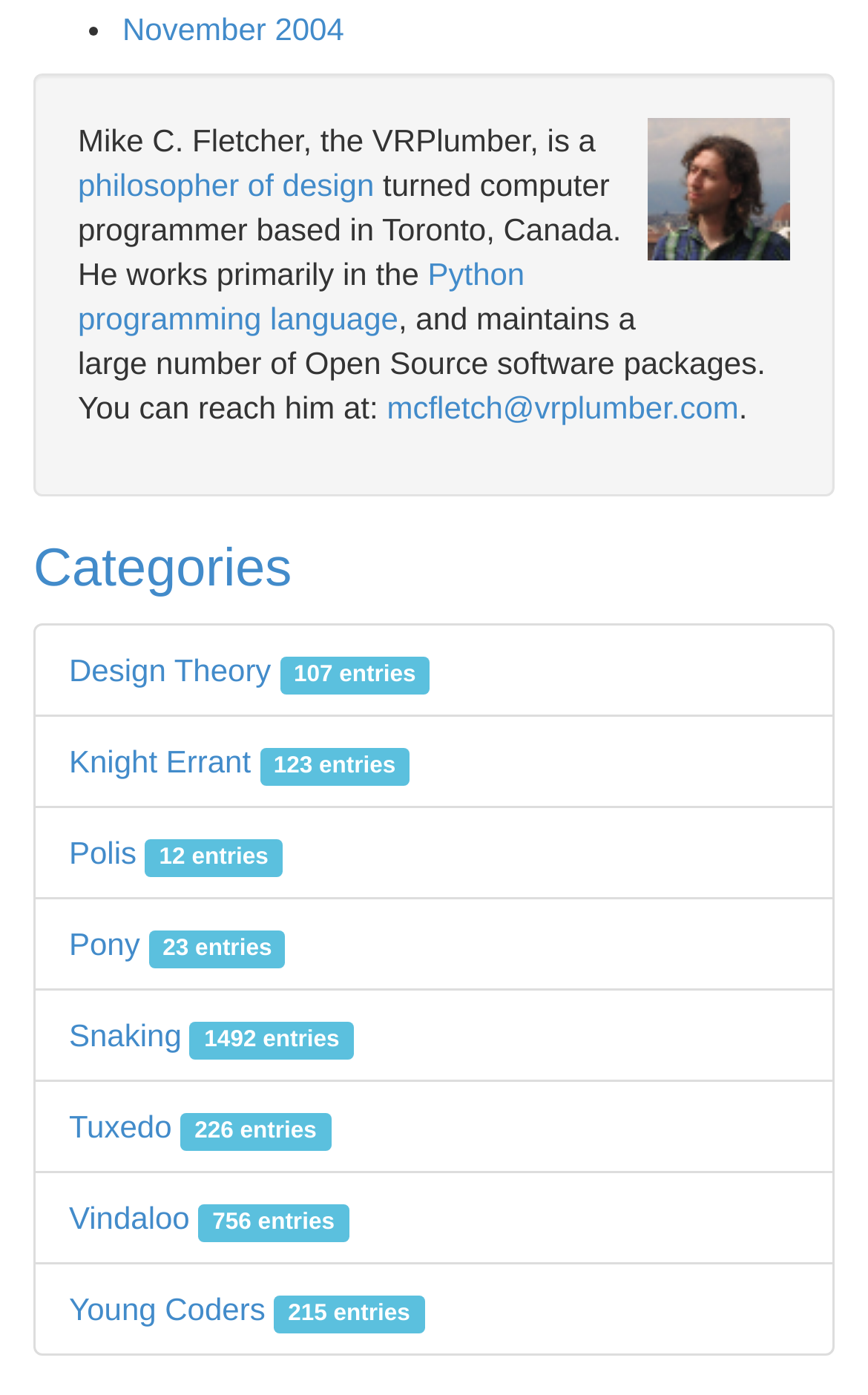Find the bounding box coordinates of the element I should click to carry out the following instruction: "browse Design Theory".

[0.079, 0.467, 0.495, 0.493]